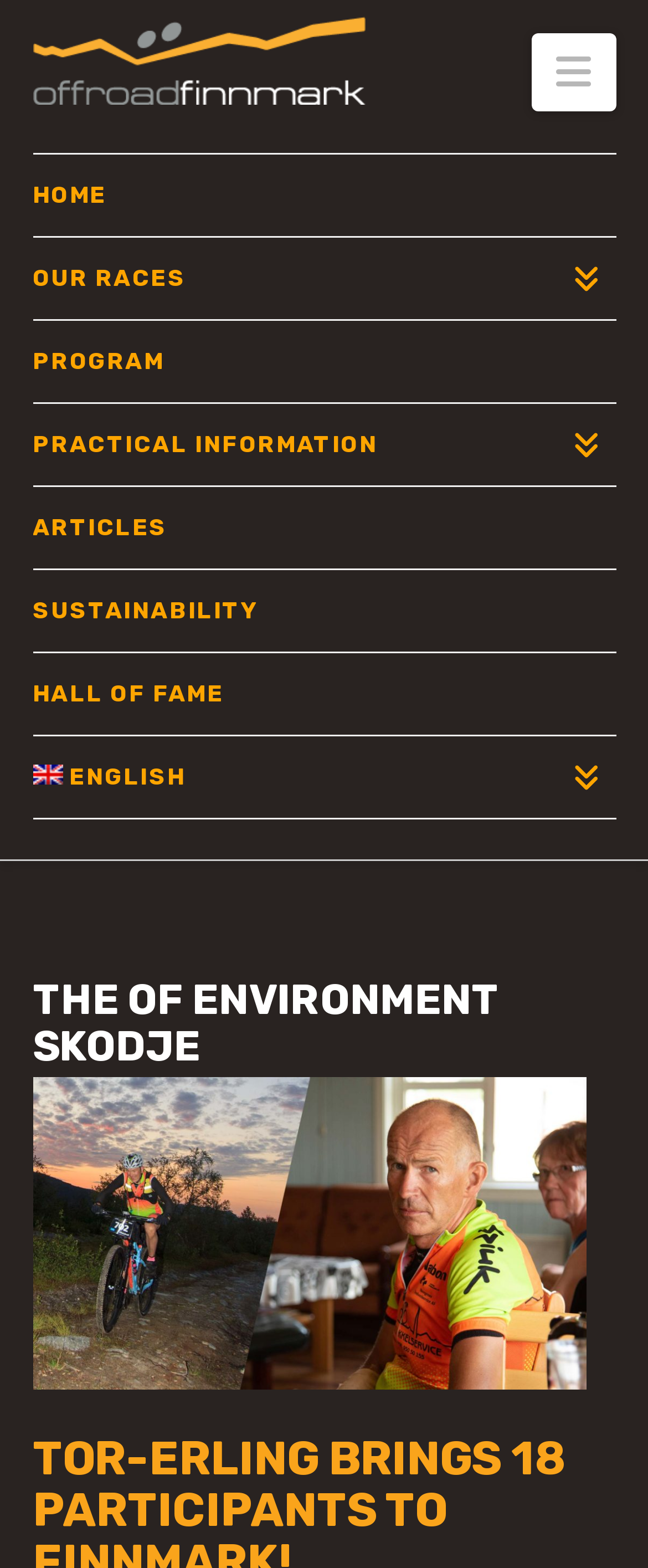Create a detailed description of the webpage's content and layout.

The webpage appears to be about a cycling event or organization, with a focus on the Arctic region. At the top left of the page, there is a link that reads "we make people bike in the arctic" accompanied by an image with the same text. 

To the top right, there is a navigation menu indicated by a "\uf0c9" icon, which is likely a hamburger menu icon. Below this, there are several links and menus, including "HOME", "OUR RACES", "PROGRAM", "PRACTICAL INFORMATION", "ARTICLES", "SUSTAINABILITY", and "HALL OF FAME". These links and menus are arranged vertically, with the "HOME" link at the top and the "HALL OF FAME" link at the bottom.

Further down the page, there is a link to switch the language to "ENGLISH", which is accompanied by a dropdown menu. Below this, there is a header section with the title "THE OF ENVIRONMENT SKODJE".

The main content of the page is not immediately clear, but the meta description suggests that it may be about a person named Tor-Erling Johansen who moved from Finnmark at a young age and is now involved in a cycling event with 18 other cyclists. However, this content is not explicitly mentioned in the accessibility tree.